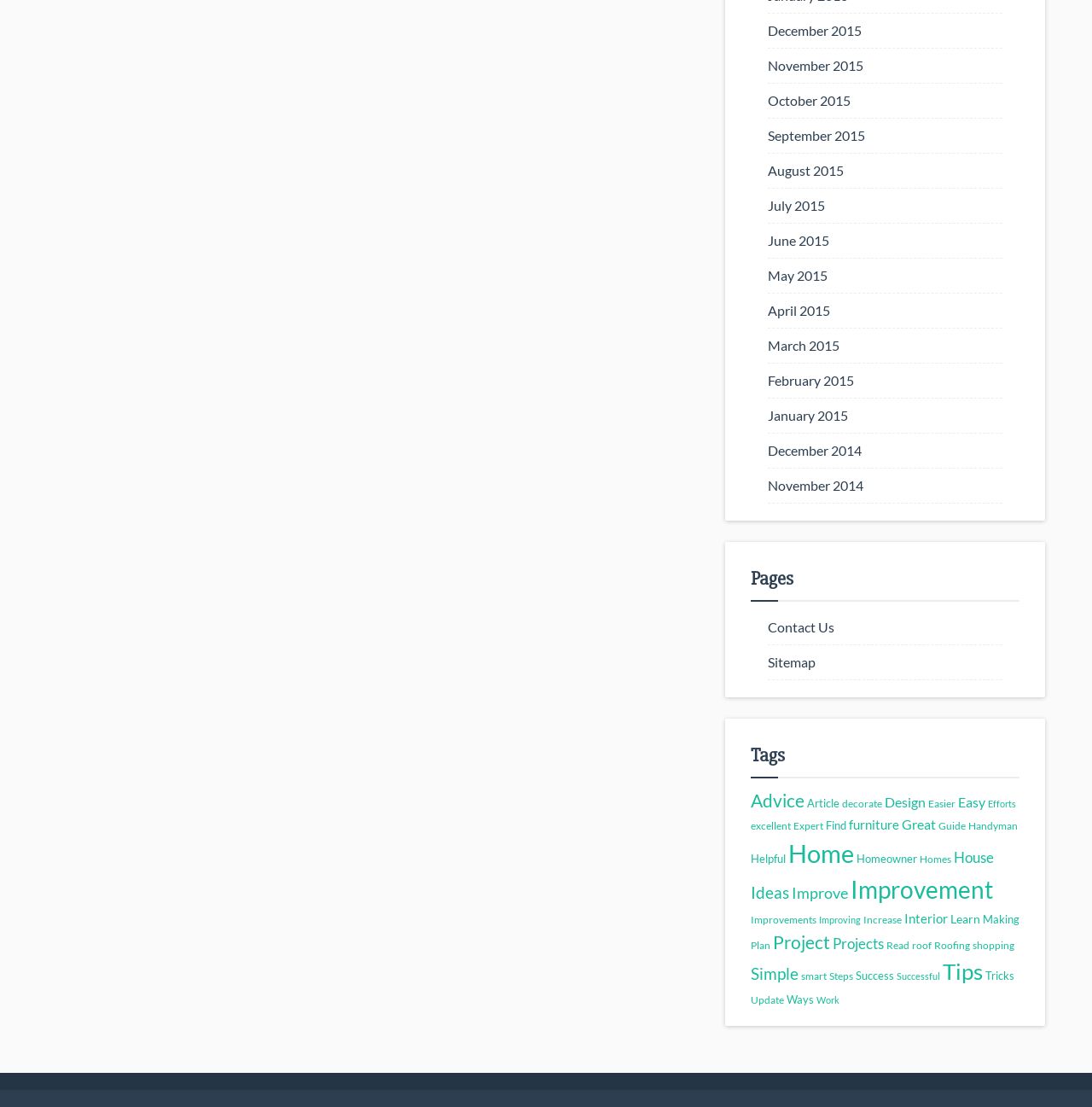Specify the bounding box coordinates for the region that must be clicked to perform the given instruction: "Go to 'Contact Us'".

[0.703, 0.559, 0.764, 0.574]